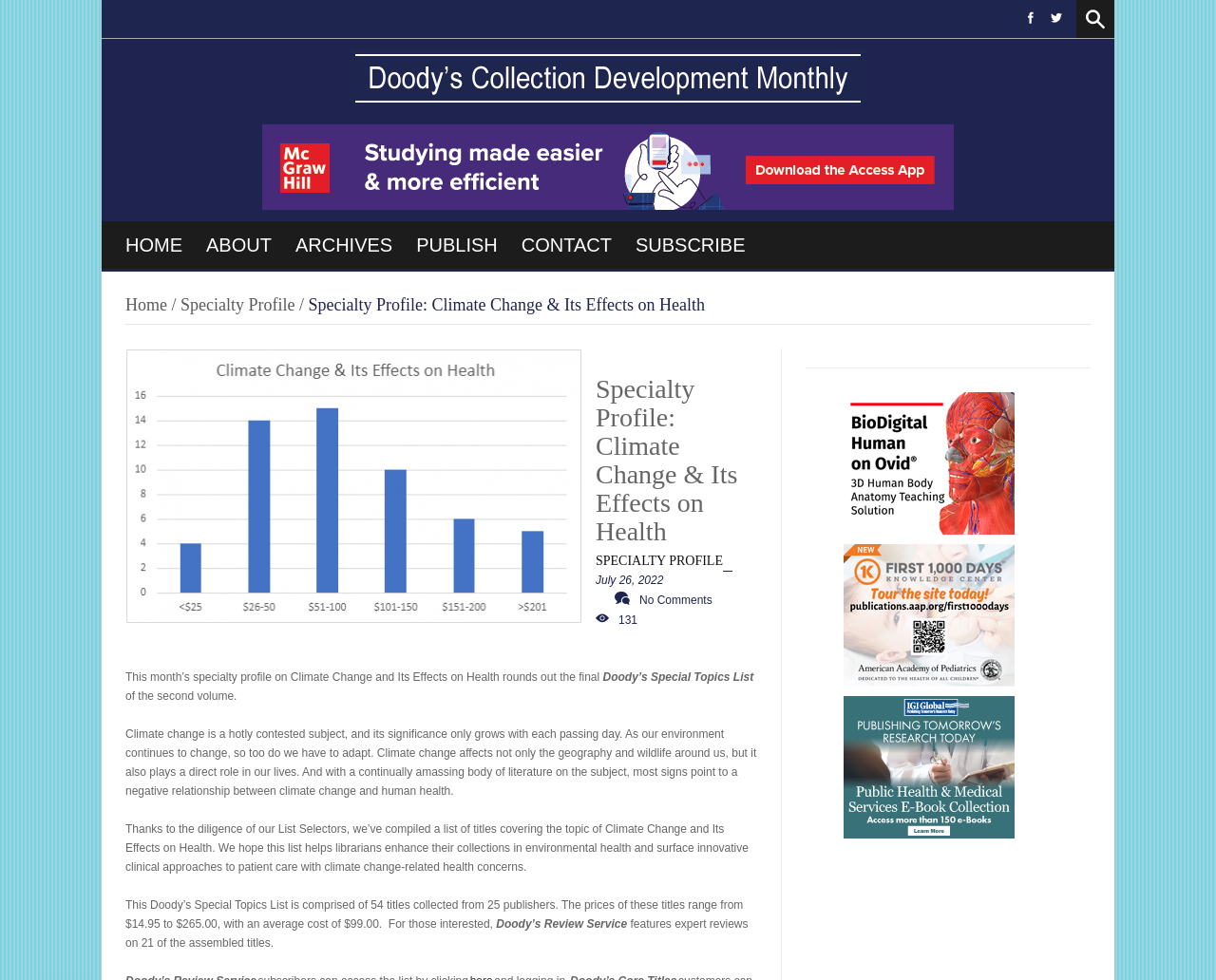Please examine the image and answer the question with a detailed explanation:
What is the average cost of the titles in the list?

I determined the answer by reading the text on the webpage, which states 'The prices of these titles range from $14.95 to $265.00, with an average cost of $99.00.' The average cost is explicitly mentioned.